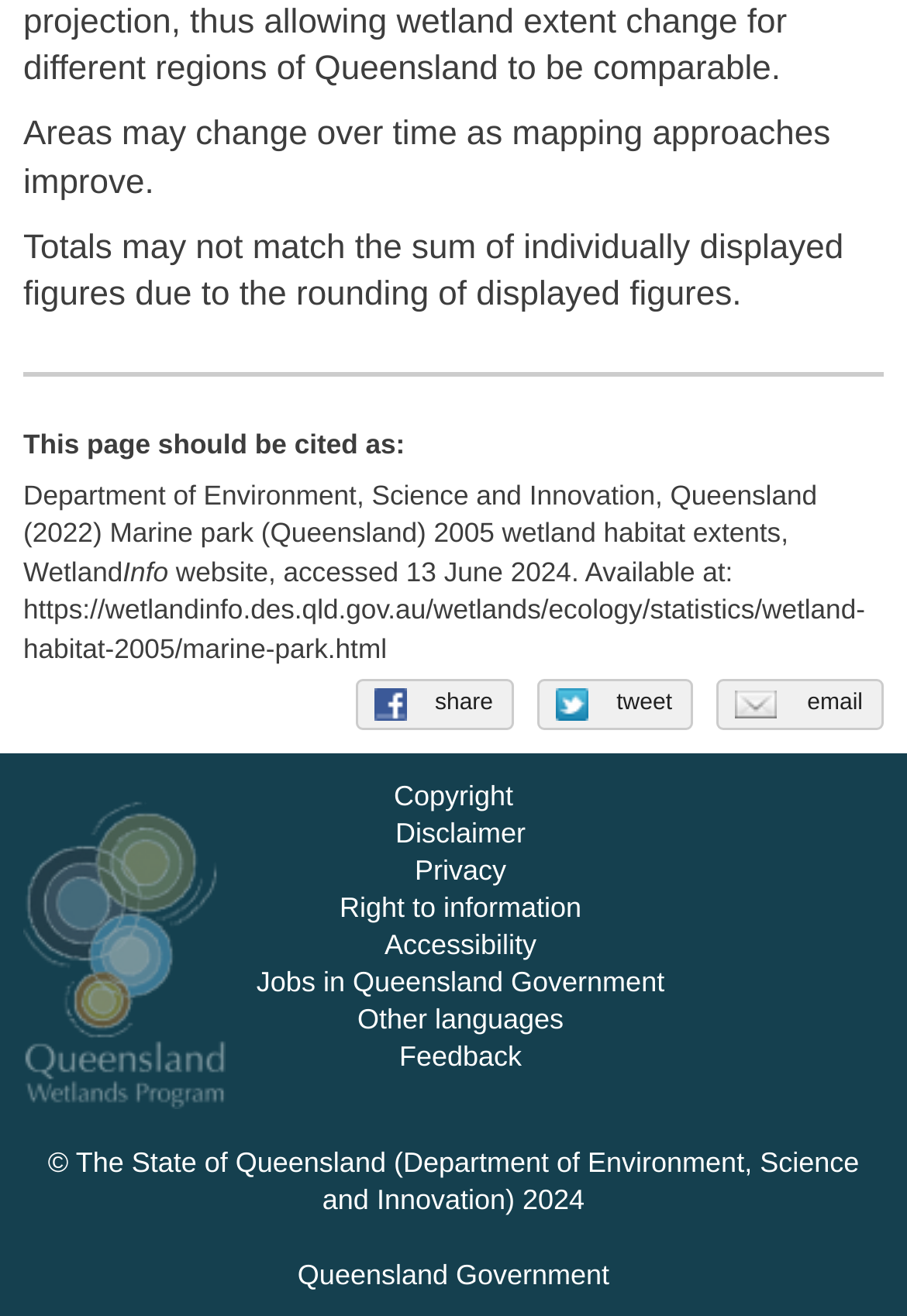Can you find the bounding box coordinates for the element that needs to be clicked to execute this instruction: "View copyright information"? The coordinates should be given as four float numbers between 0 and 1, i.e., [left, top, right, bottom].

[0.419, 0.588, 0.581, 0.623]